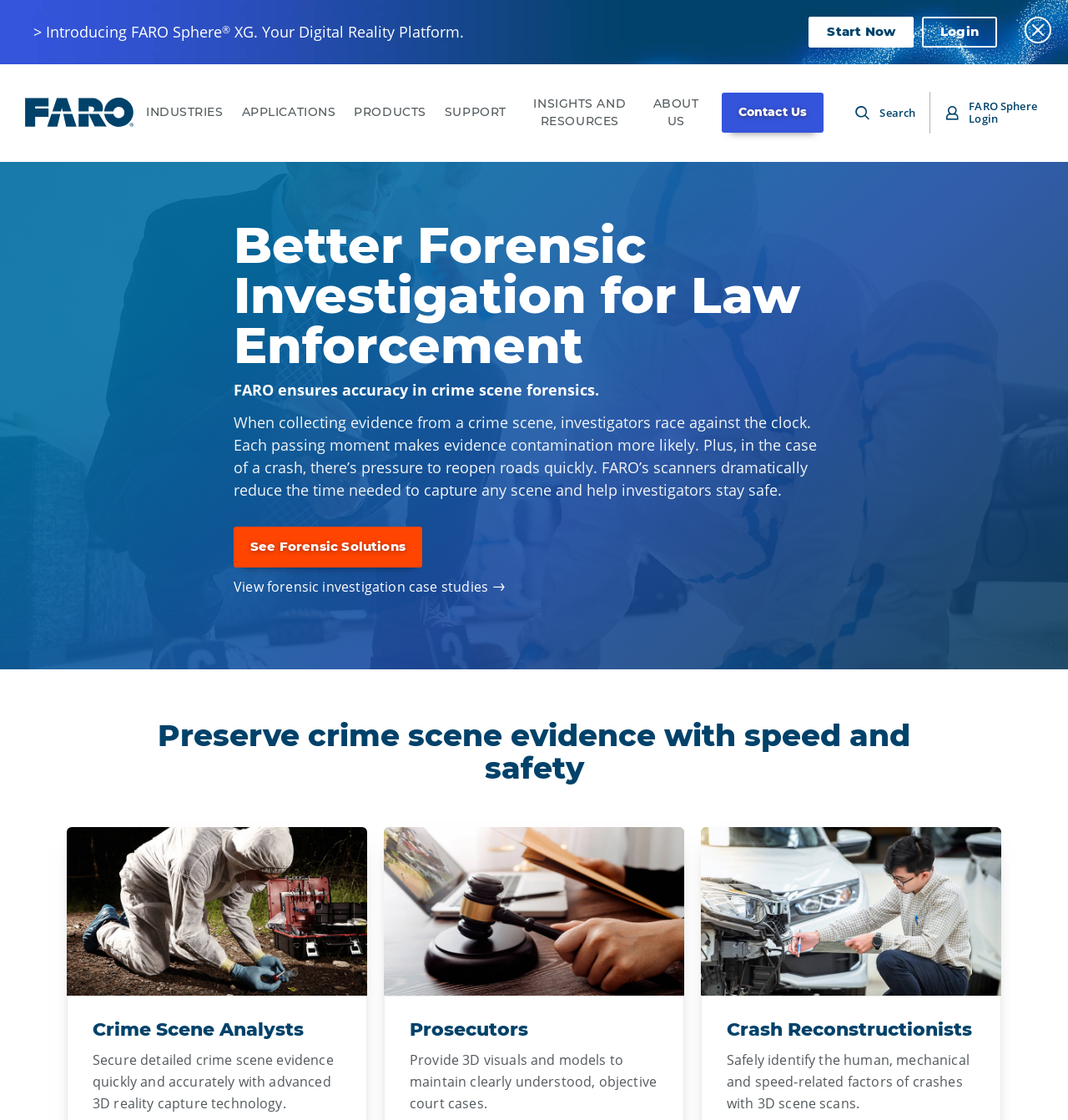Provide the text content of the webpage's main heading.

Better Forensic Investigation for Law Enforcement 